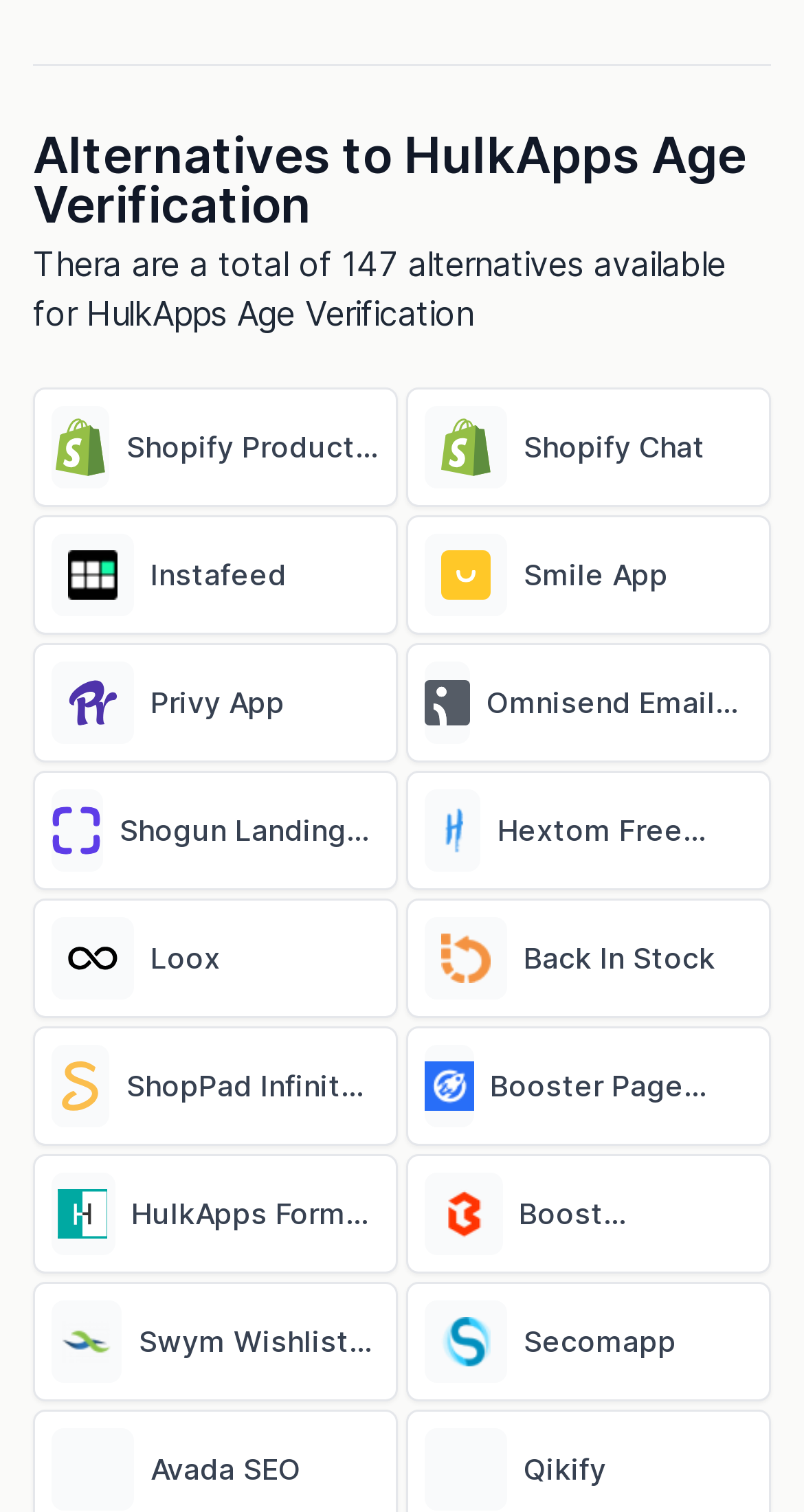Please specify the bounding box coordinates in the format (top-left x, top-left y, bottom-right x, bottom-right y), with all values as floating point numbers between 0 and 1. Identify the bounding box of the UI element described by: Hextom Free Shipping Bar3,291

[0.505, 0.51, 0.959, 0.589]